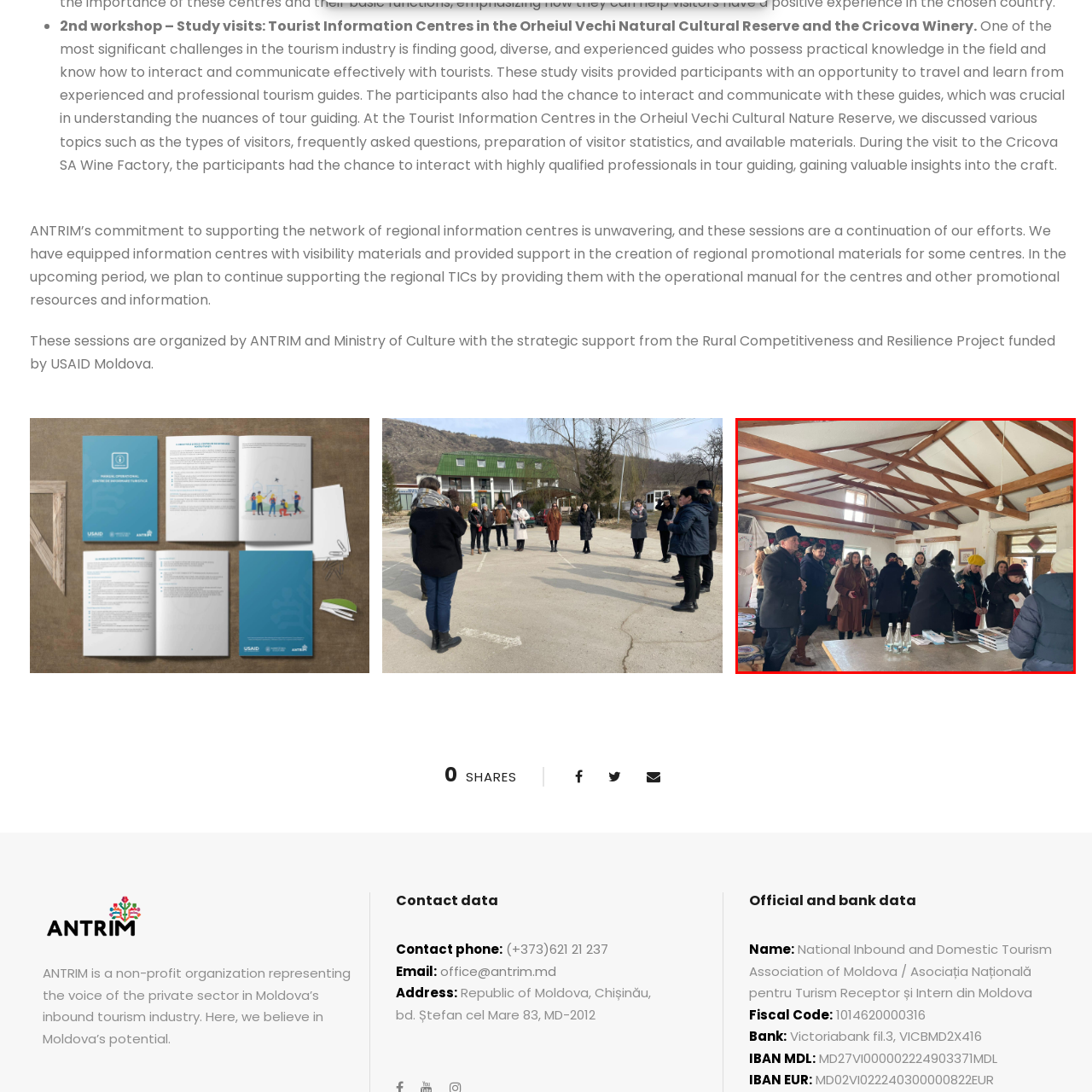Create an extensive description for the image inside the red frame.

The image captures a lively scene inside a rustic building, possibly serving as a workshop space. A diverse group of individuals, dressed in warm winter attire, mingles and engages in conversation, reflecting the collaborative spirit of the event. In the foreground, a table is set with several bottles of water and what appears to be informational or promotional materials, indicating a focus on learning and knowledge sharing.

Participants are gathered around, some paying close attention, while others seem to be interacting with the hosts, who are actively presenting information. Notable elements include a woman prominently engaged in discussion, wearing a dark outfit and gesturing animatedly, as well as others listening intently. The warm tones of the wooden beams and cozy setup suggest an inviting atmosphere conducive to dialogue and exchange, emphasizing the importance of community in enhancing the tourism experience, particularly as part of the ongoing study visits to significant sites and organizations within the Orheiul Vechi Natural Cultural Reserve and Cricova Winery, as highlighted in the associated text about the workshops and study visits aimed at improving tourism services.